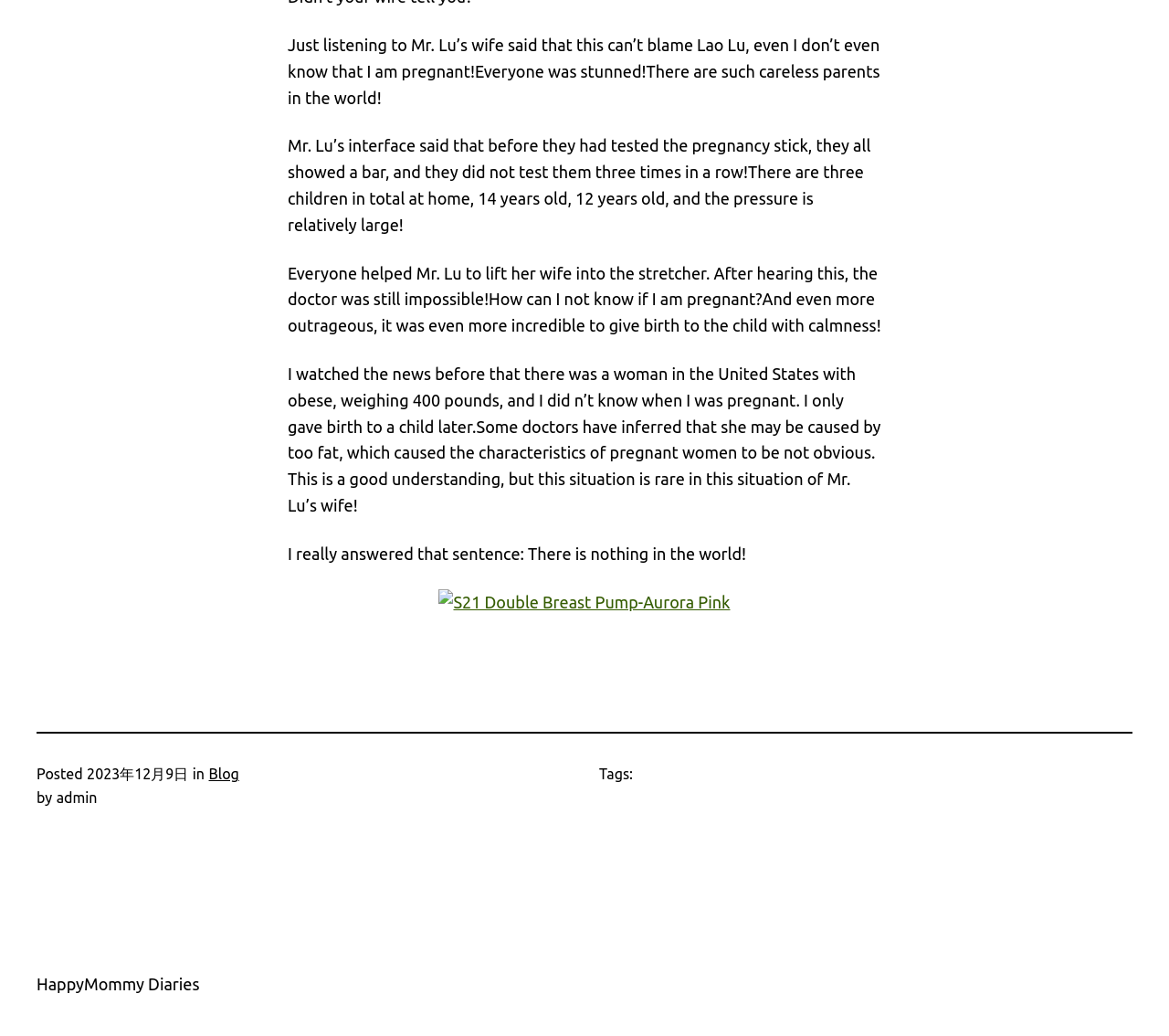Please predict the bounding box coordinates (top-left x, top-left y, bottom-right x, bottom-right y) for the UI element in the screenshot that fits the description: alt="S21 Double Breast Pump-Aurora Pink"

[0.375, 0.572, 0.625, 0.59]